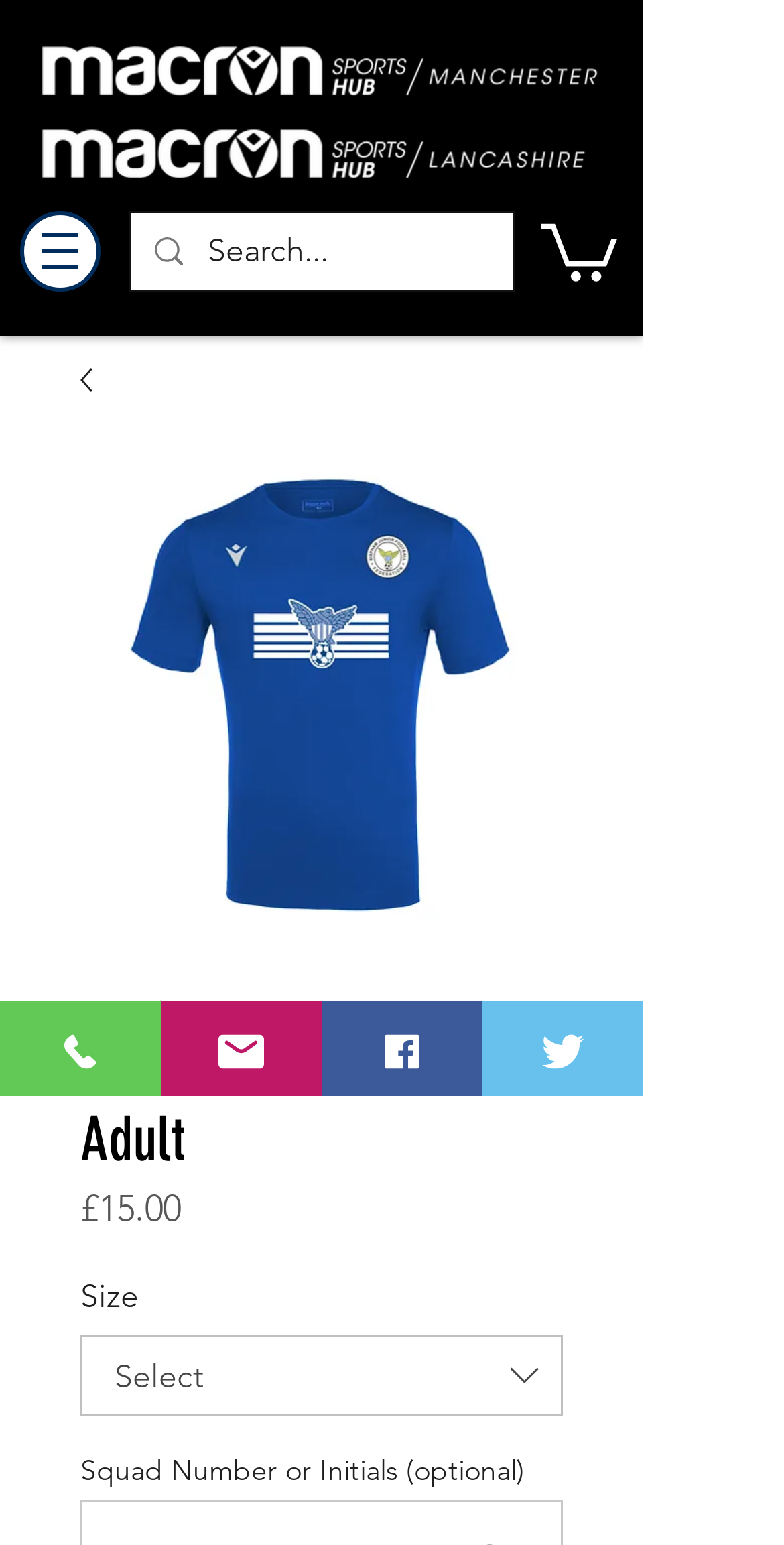Using the element description: "aria-label="Search..." name="q" placeholder="Search..."", determine the bounding box coordinates. The coordinates should be in the format [left, top, right, bottom], with values between 0 and 1.

[0.265, 0.138, 0.556, 0.188]